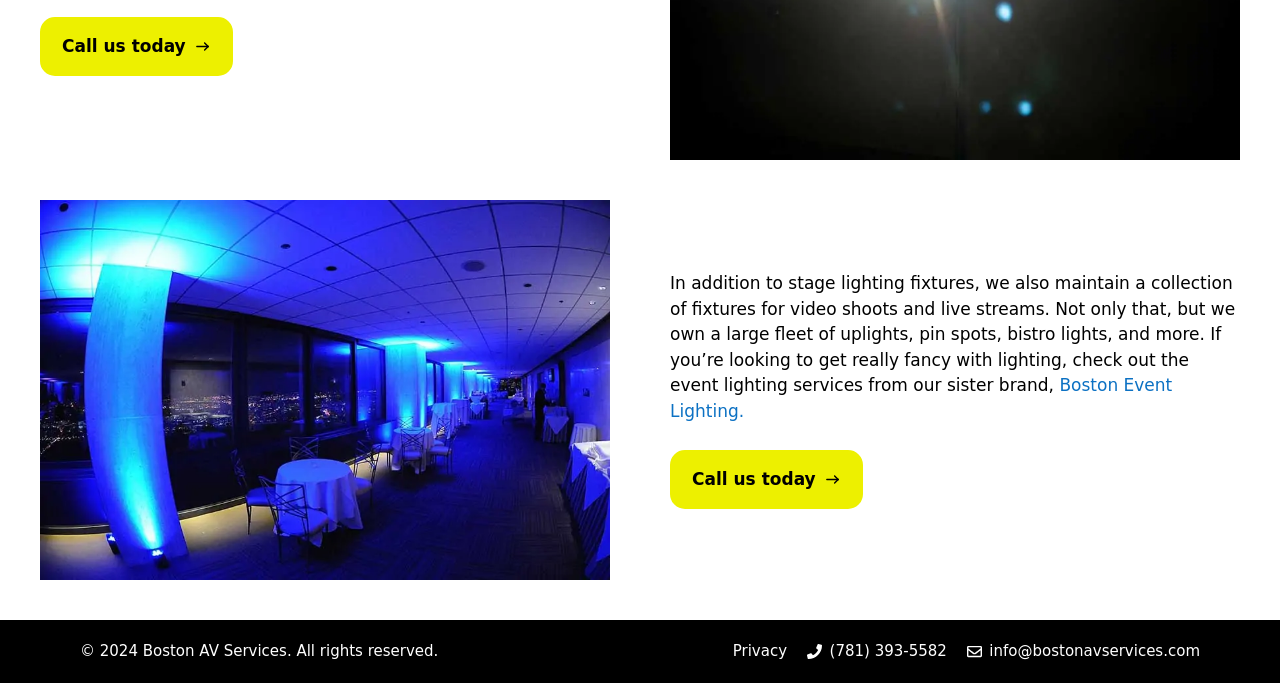What is the name of the sister brand mentioned on the webpage?
Answer the question with a detailed and thorough explanation.

I found the name of the sister brand by reading the text on the webpage. In the paragraph, it mentions 'check out the event lighting services from our sister brand, Boston Event Lighting'.